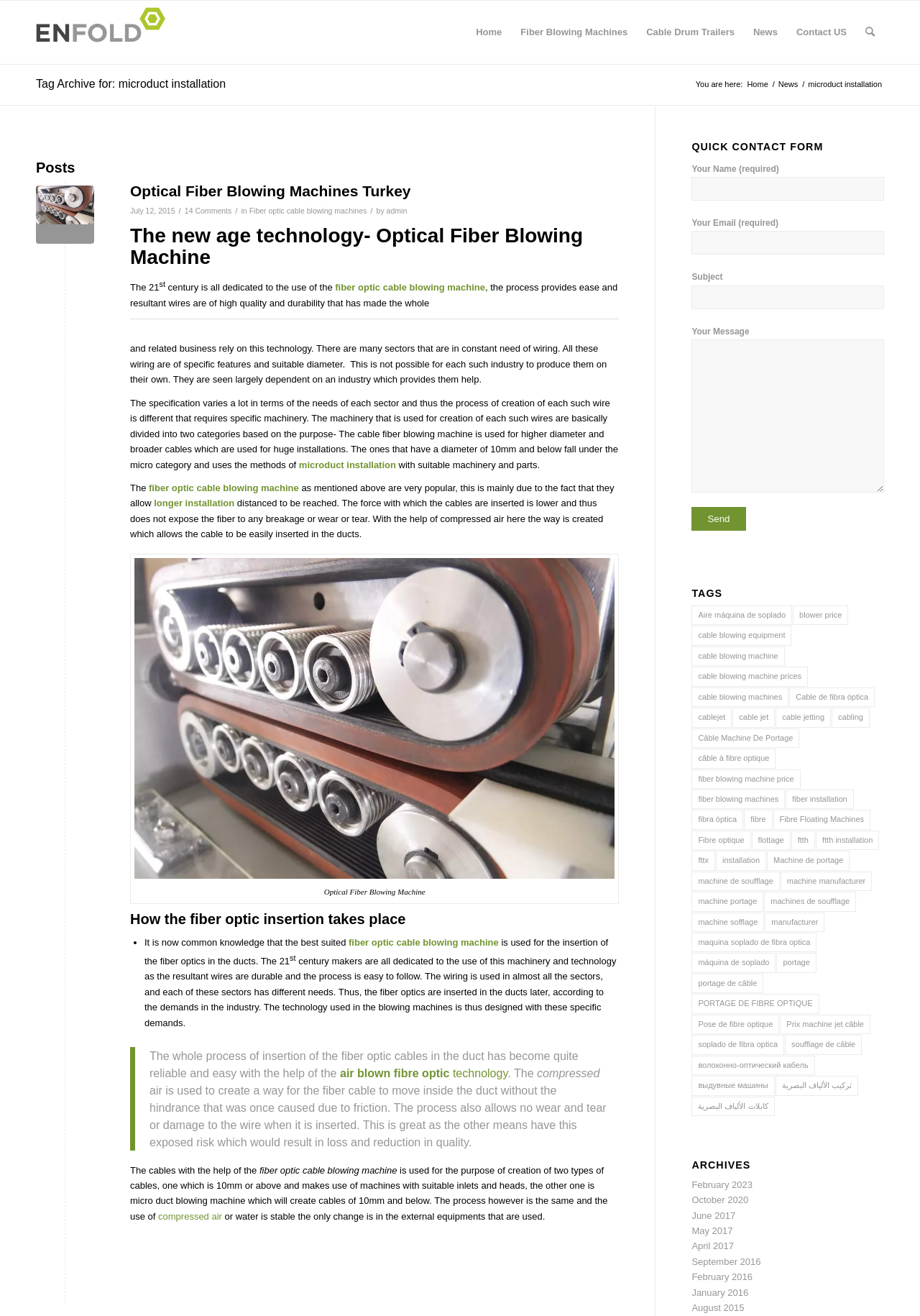Can you identify the bounding box coordinates of the clickable region needed to carry out this instruction: 'Fill in the 'Your Name' field in the contact form'? The coordinates should be four float numbers within the range of 0 to 1, stated as [left, top, right, bottom].

[0.752, 0.134, 0.961, 0.152]